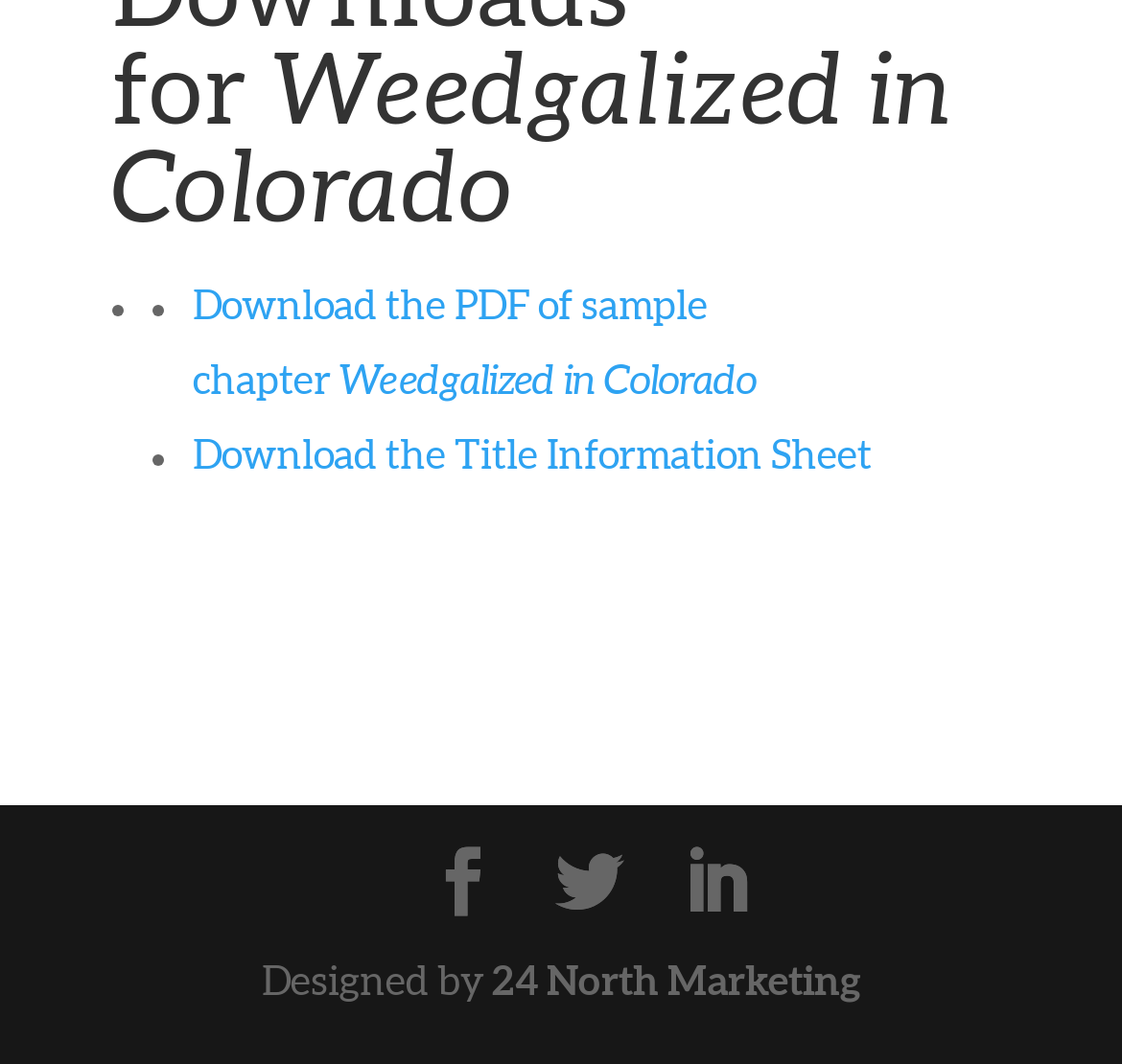Determine the bounding box coordinates (top-left x, top-left y, bottom-right x, bottom-right y) of the UI element described in the following text: Twitter

[0.495, 0.798, 0.556, 0.873]